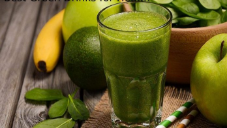What is the purpose of the striped straws?
Using the image, give a concise answer in the form of a single word or short phrase.

Add a playful touch